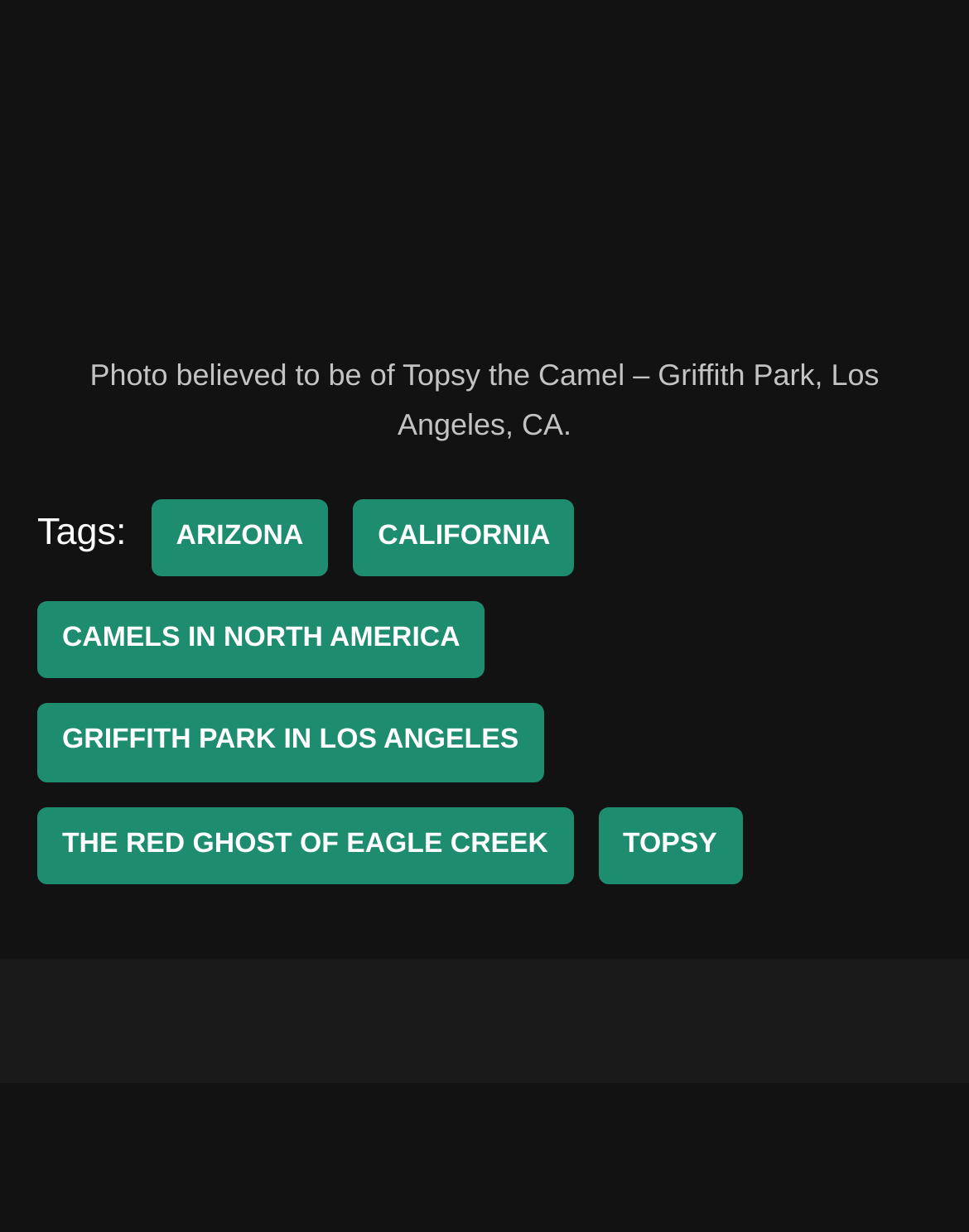Given the description aria-label="Toggle navigation", predict the bounding box coordinates of the UI element. Ensure the coordinates are in the format (top-left x, top-left y, bottom-right x, bottom-right y) and all values are between 0 and 1.

None